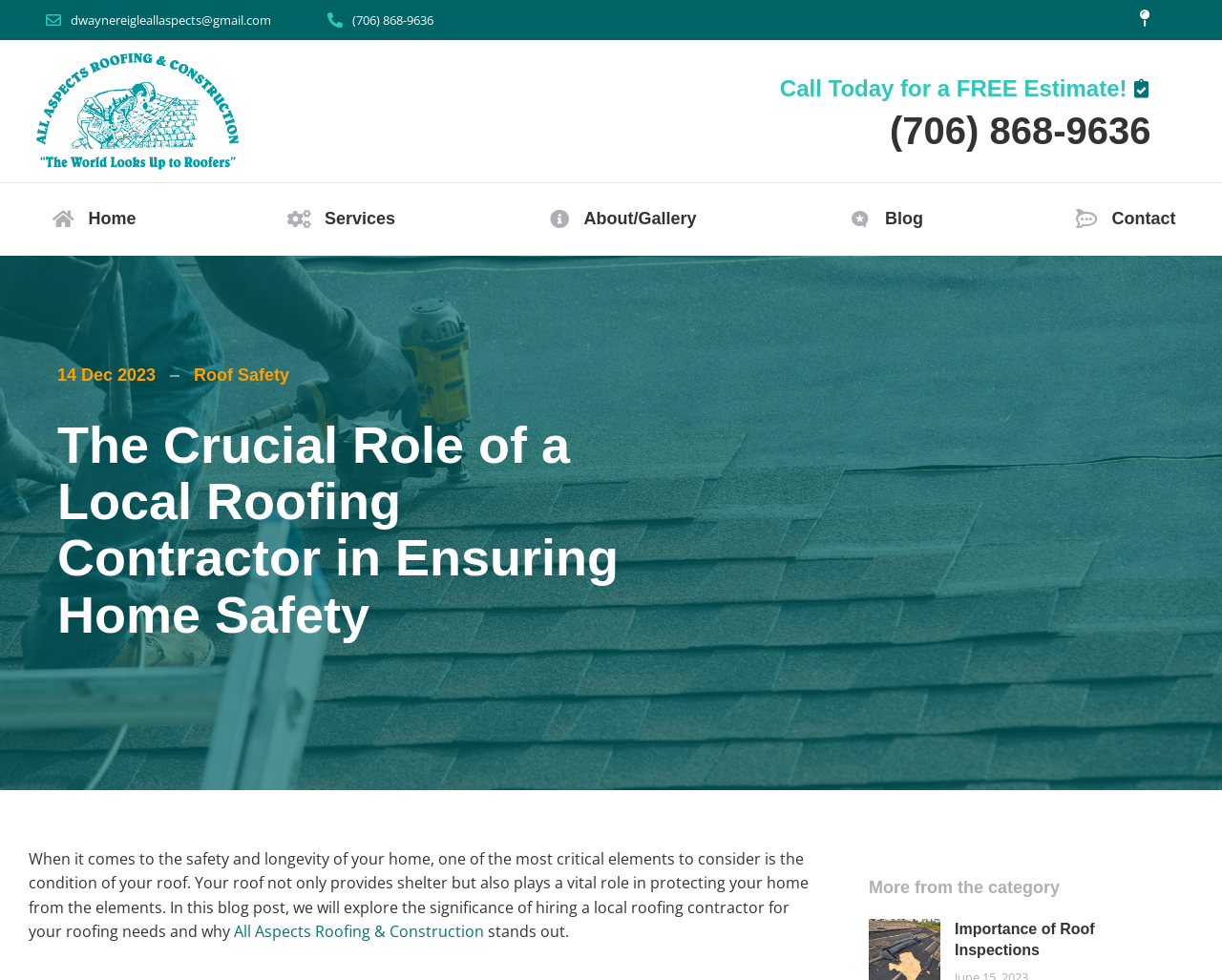Can you find the bounding box coordinates for the element that needs to be clicked to execute this instruction: "Visit the 'Roof Safety' page"? The coordinates should be given as four float numbers between 0 and 1, i.e., [left, top, right, bottom].

[0.159, 0.373, 0.237, 0.393]